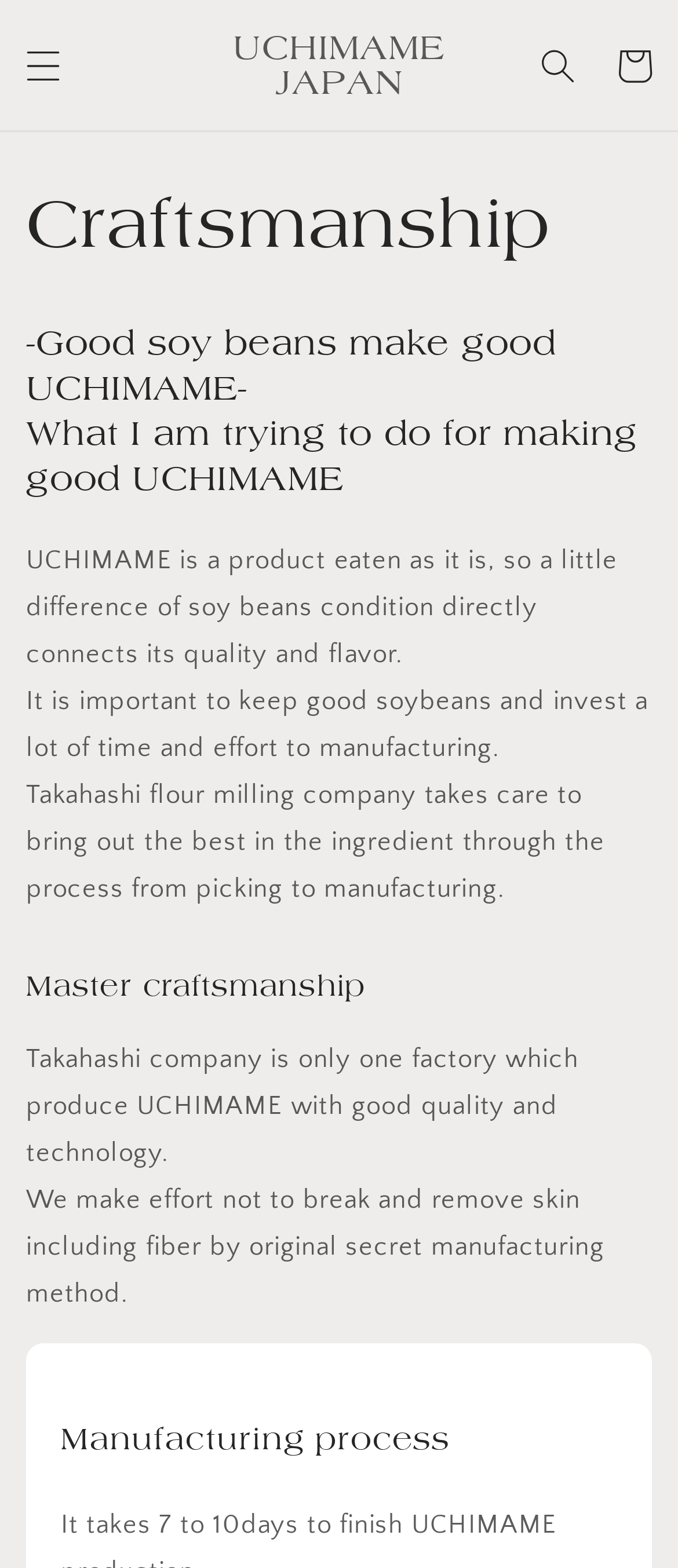Locate the bounding box of the UI element described in the following text: "aria-label="Search"".

[0.767, 0.017, 0.879, 0.066]